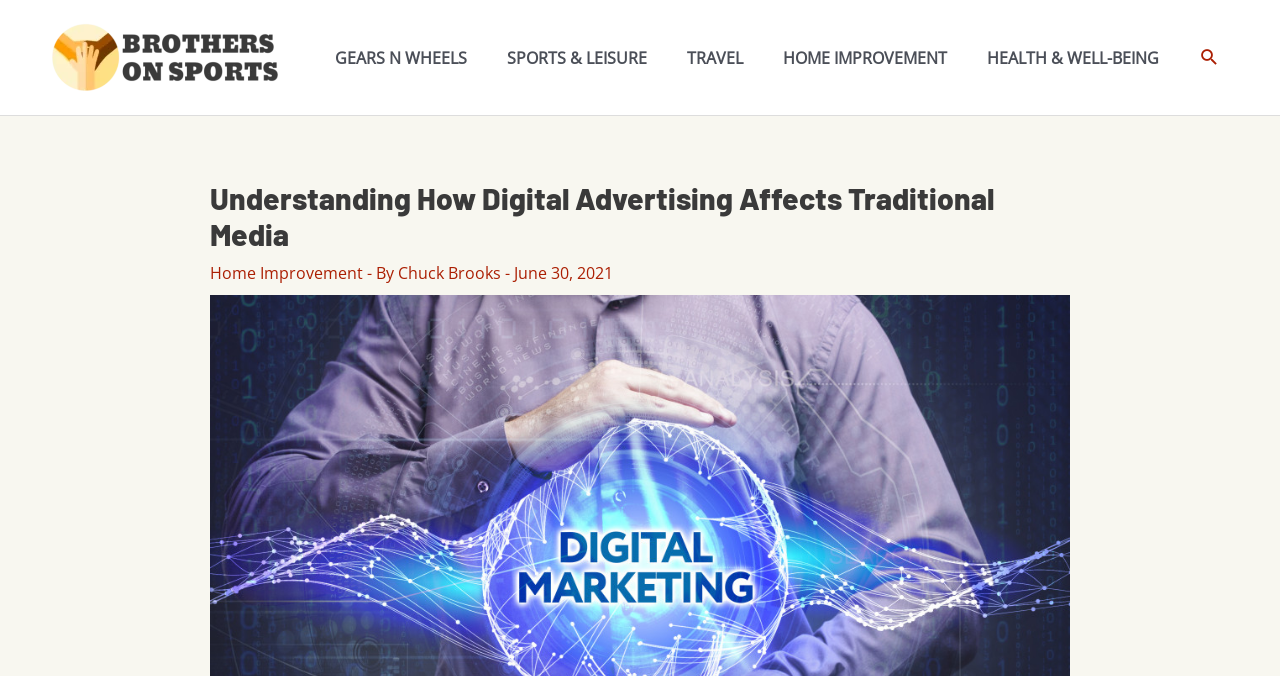Who is the author of the article?
Look at the screenshot and provide an in-depth answer.

I found the author's name by looking at the text next to the 'By' label, which is 'Chuck Brooks', below the main heading of the article.